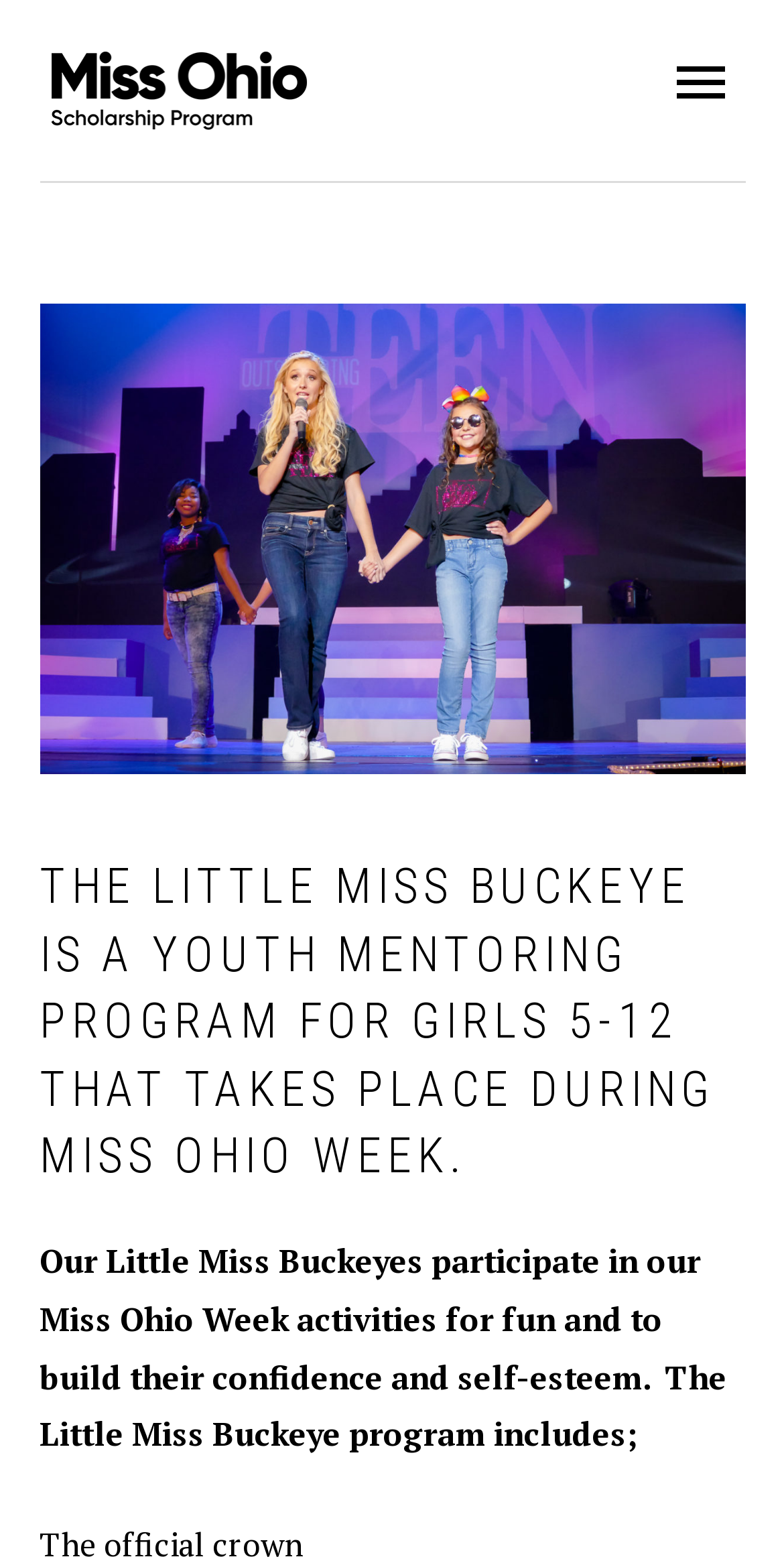Answer the following query with a single word or phrase:
What is the context in which the Little Miss Buckeye program takes place?

Miss Ohio Week